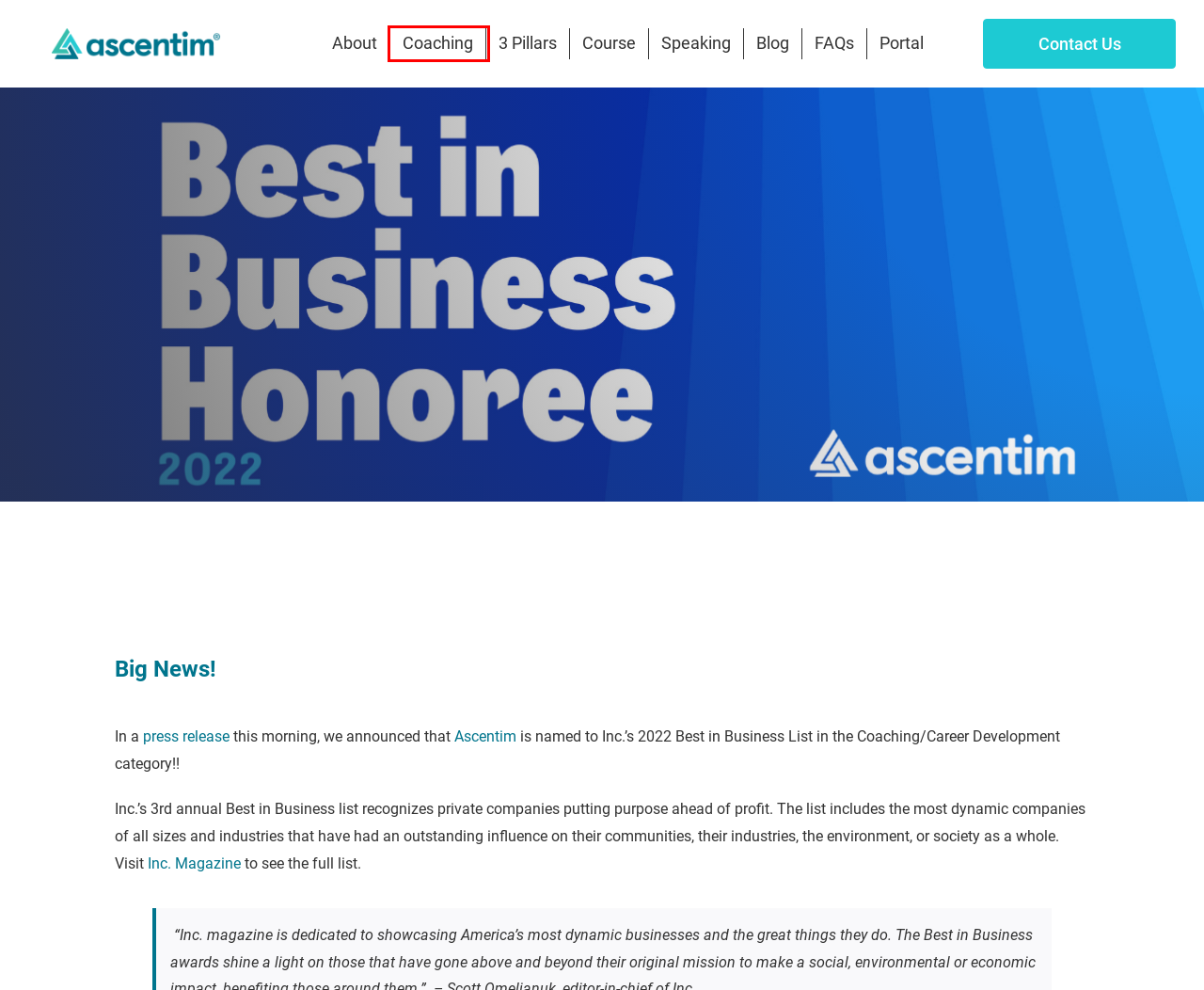Given a screenshot of a webpage with a red bounding box highlighting a UI element, choose the description that best corresponds to the new webpage after clicking the element within the red bounding box. Here are your options:
A. 3 Success Pillars
B. Our Blog
C. Contact Us
D. About Us
E. Speaking and Group Training
F. Executive & Leadership Coaching / Training in Towson, Maryland
G. G.R.O.W. Finances | Ascentim
H. FAQs

F